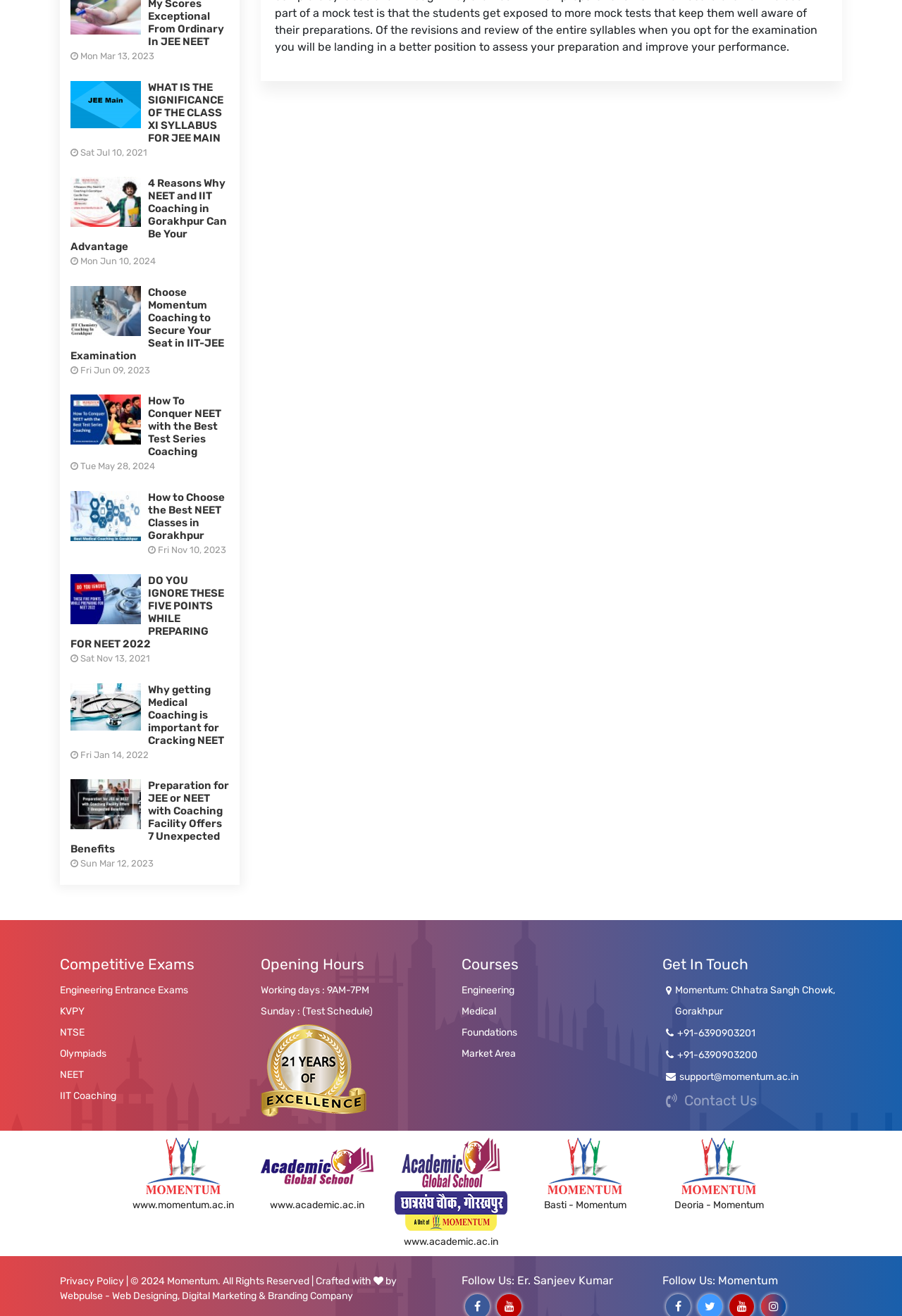Locate the bounding box coordinates of the element that needs to be clicked to carry out the instruction: "Get in touch with Momentum through phone number +91-6390903201". The coordinates should be given as four float numbers ranging from 0 to 1, i.e., [left, top, right, bottom].

[0.734, 0.777, 0.842, 0.793]